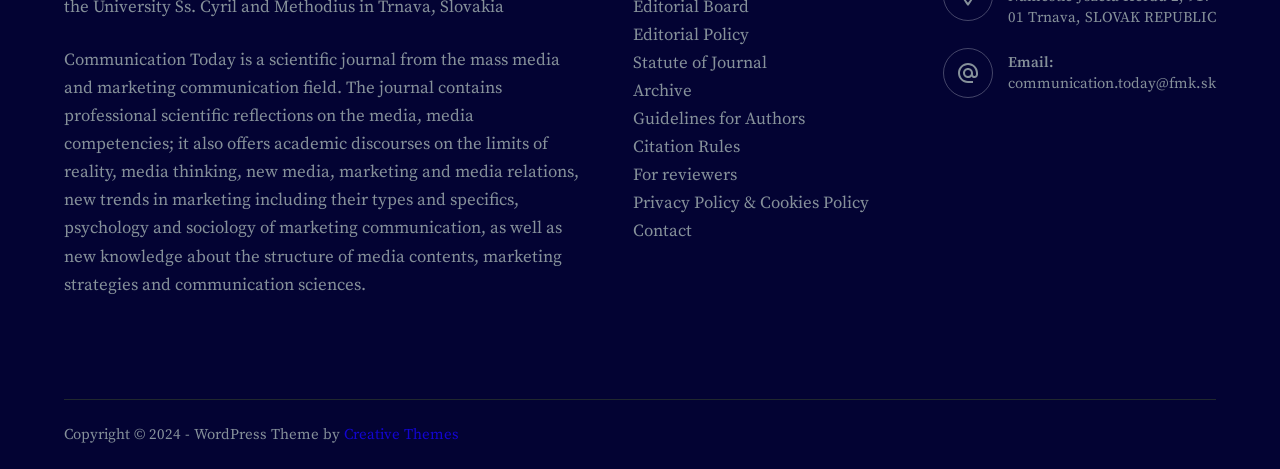Refer to the image and provide an in-depth answer to the question:
What is the journal's field of study?

The journal's field of study can be determined by reading the StaticText element with ID 304, which describes the journal as 'a scientific journal from the mass media and marketing communication field'.